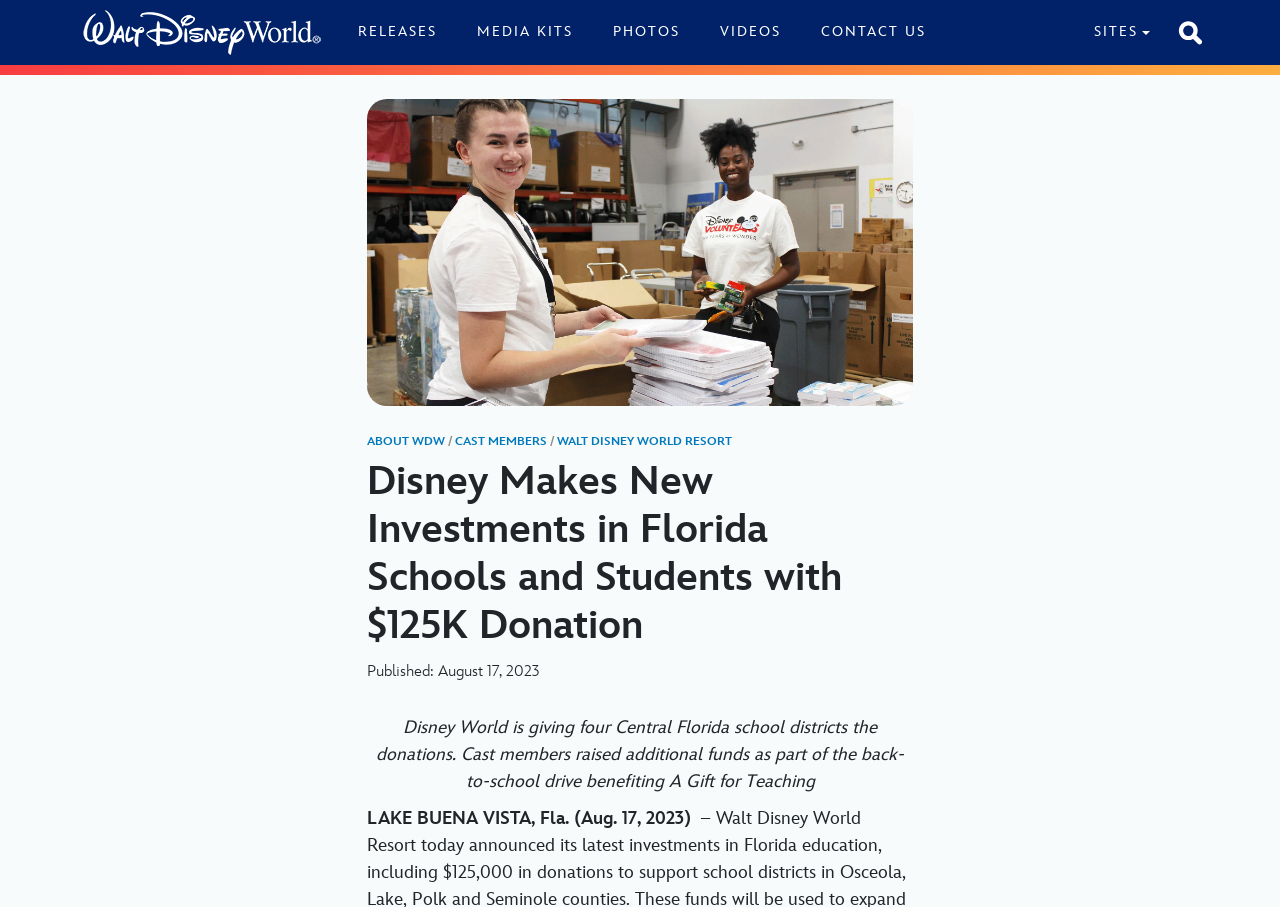Pinpoint the bounding box coordinates of the clickable element to carry out the following instruction: "go to Disney World Press Room."

[0.064, 0.006, 0.252, 0.066]